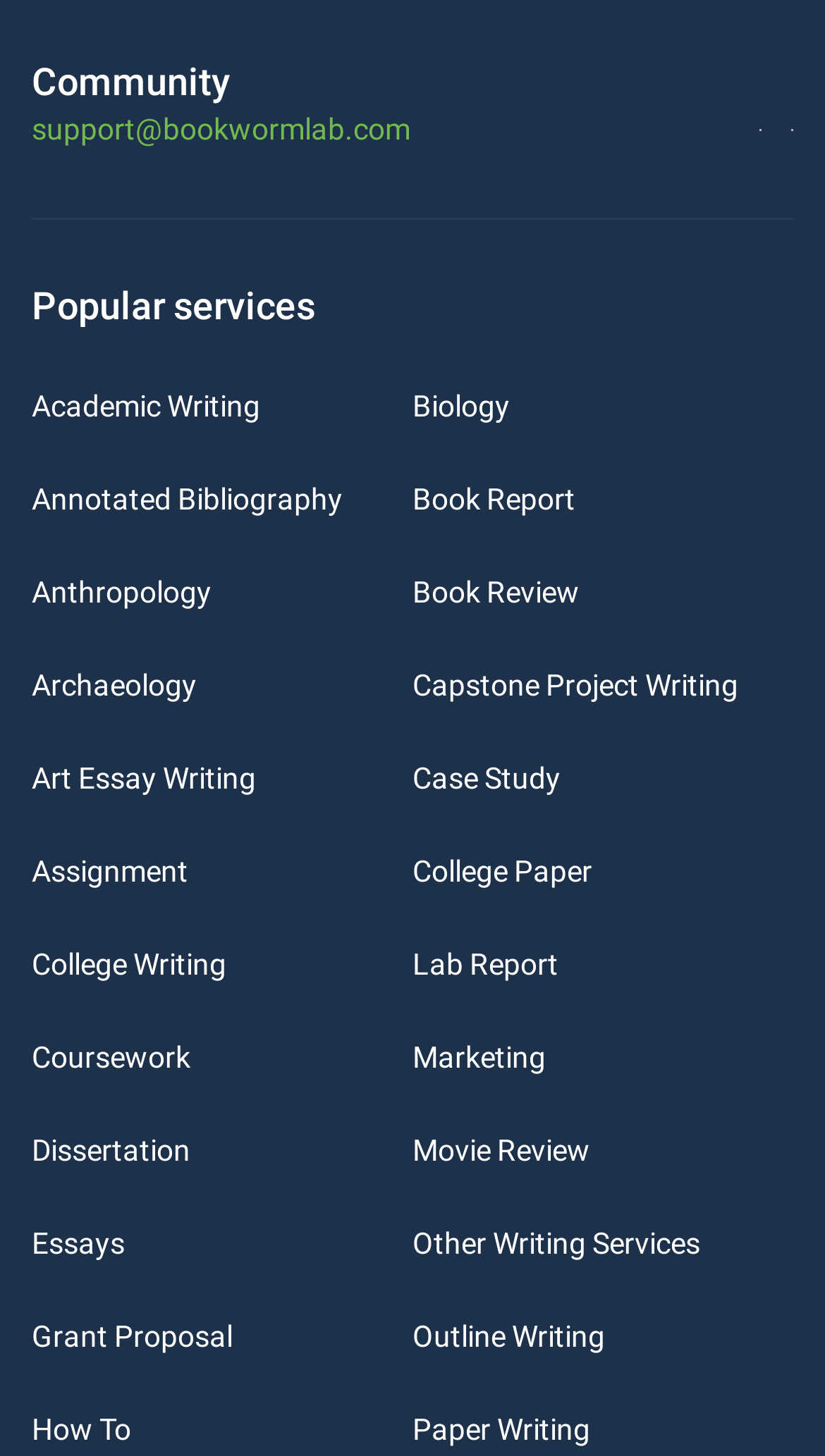Based on what you see in the screenshot, provide a thorough answer to this question: What is the name of the community?

The name of the community can be found at the top of the webpage, where it says 'Community' in a static text element.